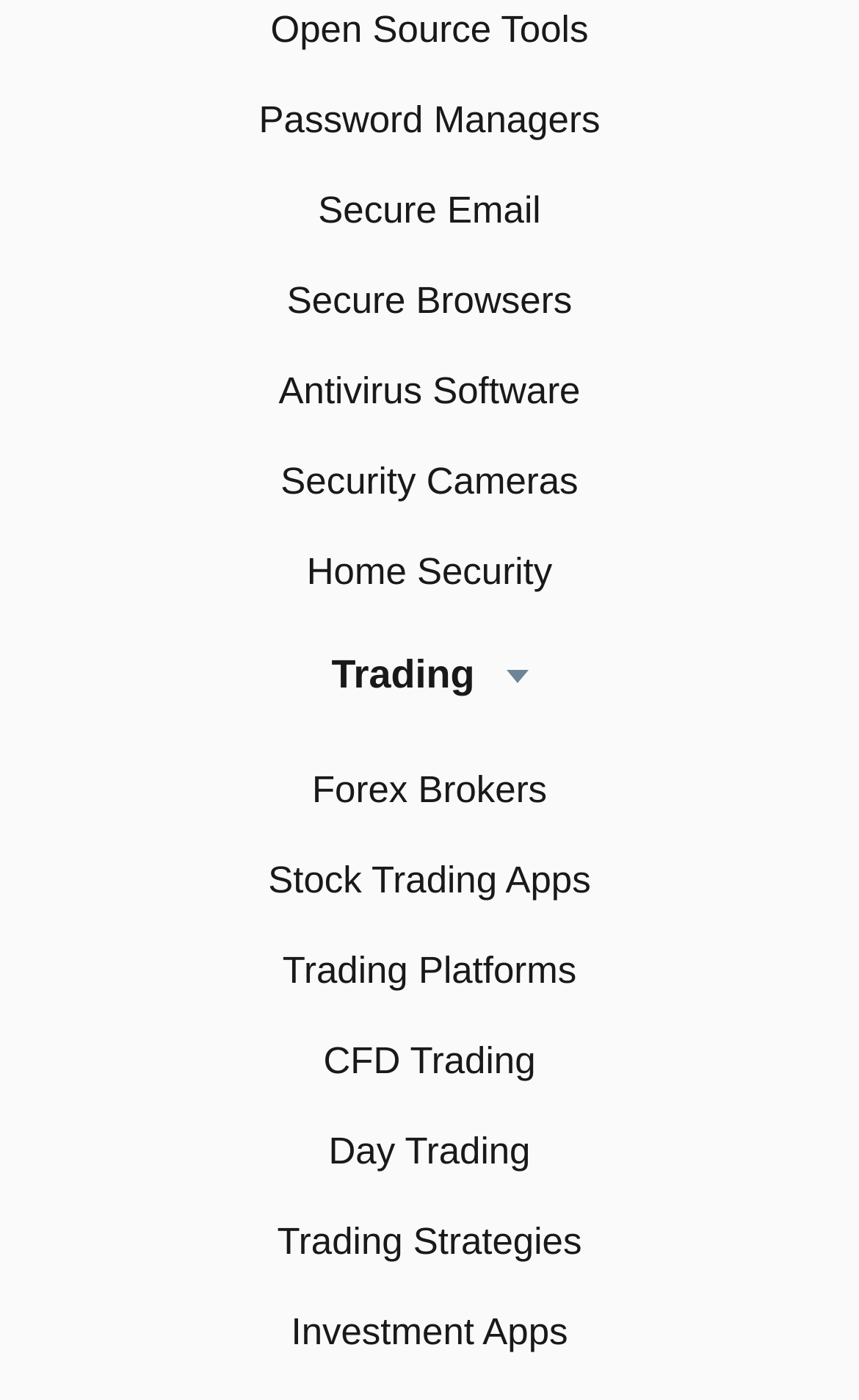Please determine the bounding box coordinates for the element with the description: "Day Trading".

[0.382, 0.807, 0.618, 0.837]